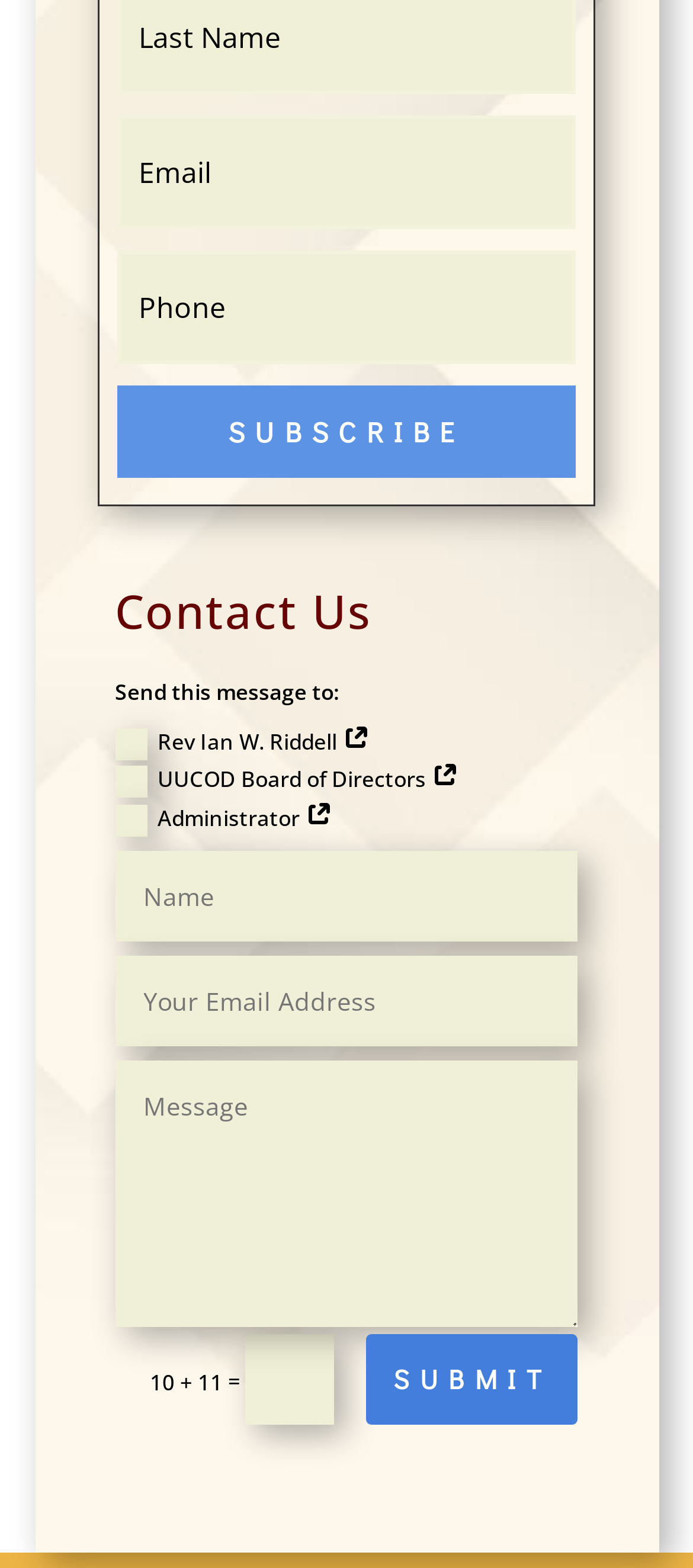Determine the bounding box coordinates (top-left x, top-left y, bottom-right x, bottom-right y) of the UI element described in the following text: name="et_pb_contact_message_0" placeholder="Message"

[0.166, 0.677, 0.834, 0.847]